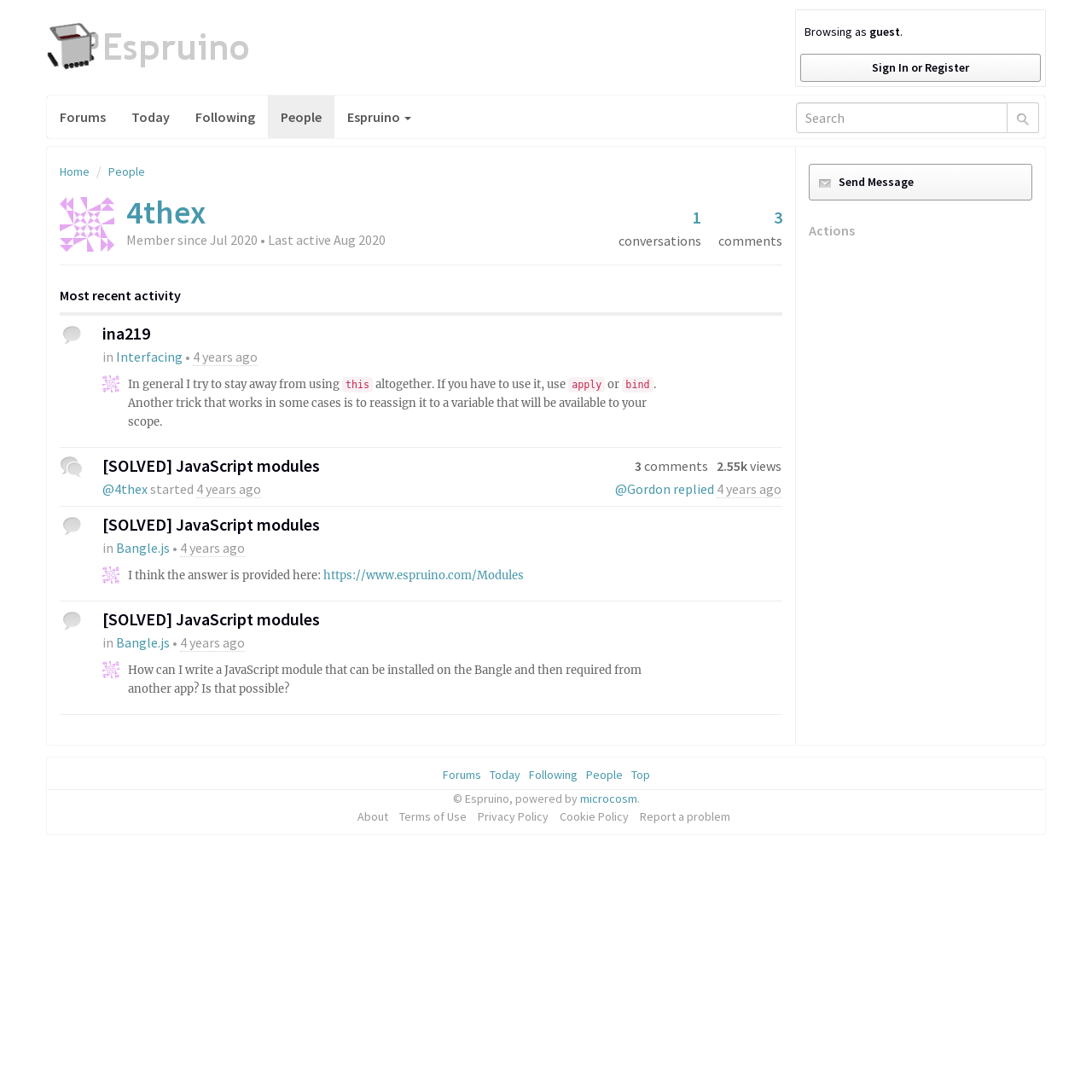Identify the bounding box coordinates for the UI element described as follows: "Sign In or Register". Ensure the coordinates are four float numbers between 0 and 1, formatted as [left, top, right, bottom].

[0.732, 0.049, 0.953, 0.075]